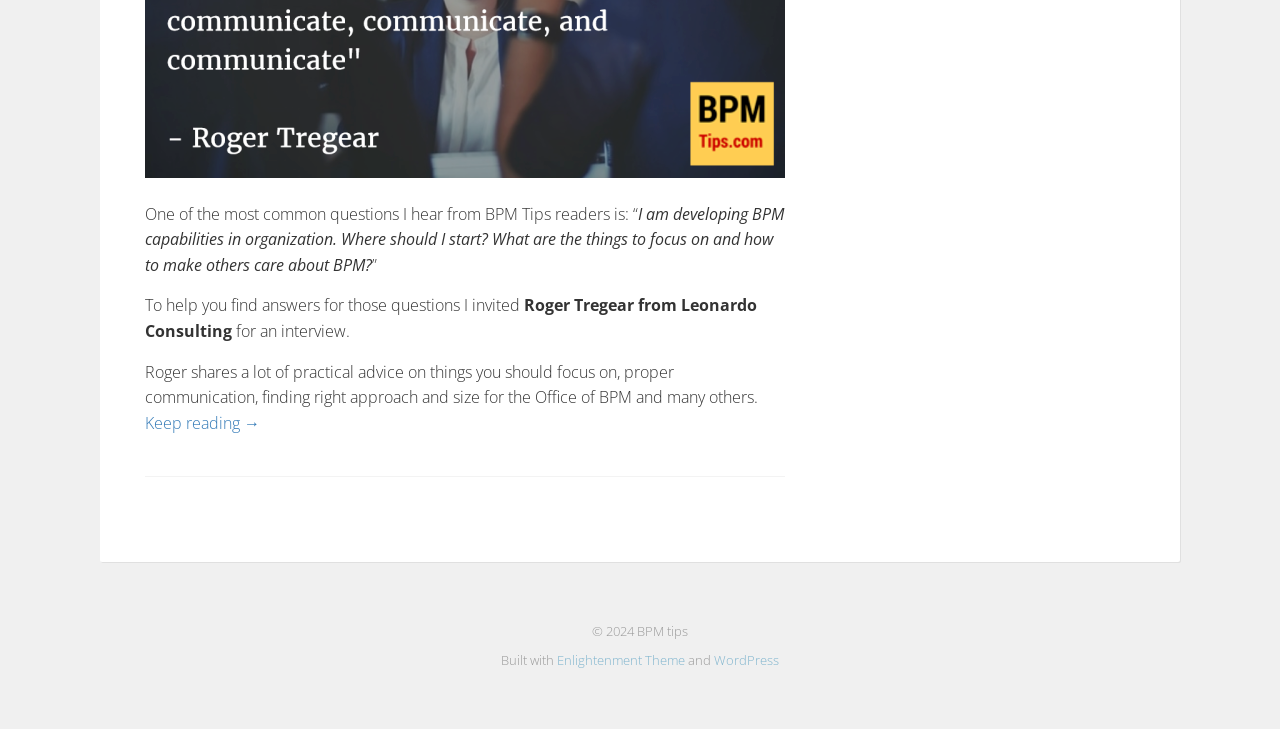Given the description "name="submit" value="Publicar el comentario"", determine the bounding box of the corresponding UI element.

None